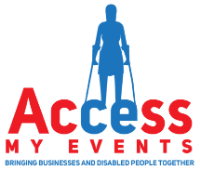Describe the important features and context of the image with as much detail as possible.

The image features the logo of "Access My Events," which prominently displays the name in bold, red letters. Central to the logo is a blue silhouette of a person using crutches, symbolizing inclusion and support for individuals with disabilities. Below the main title, a tagline reads "Bringing Businesses and Disabled People Together," emphasizing the mission of fostering collaboration and accessibility between the business community and disabled individuals. This logo reflects the organization's commitment to promoting inclusivity and equal opportunities.